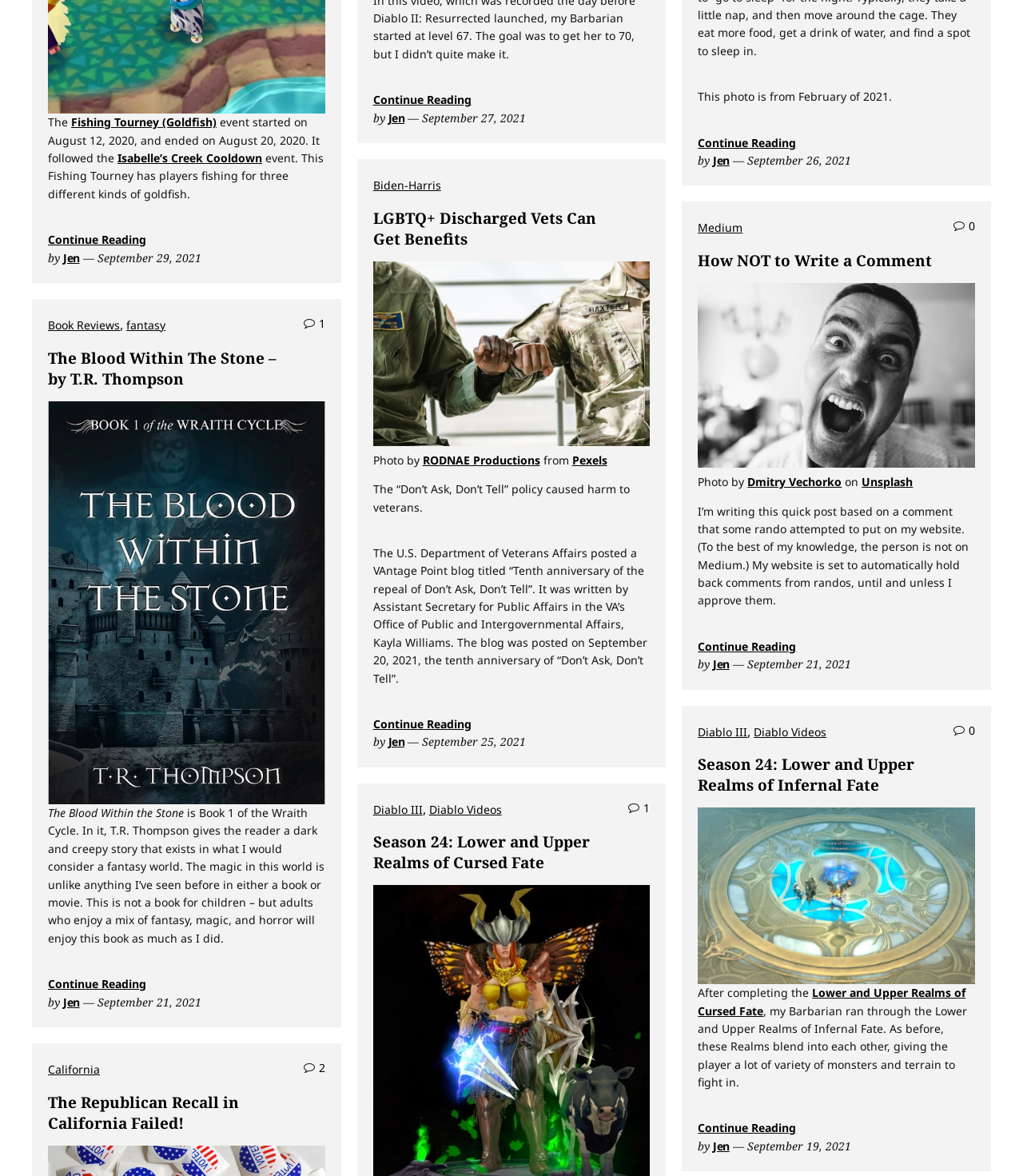What is the date of the blog post 'How NOT to Write a Comment'?
Refer to the image and provide a thorough answer to the question.

I found the date of the blog post by looking at the time element which contains a StaticText element with the text 'September 21, 2021'.